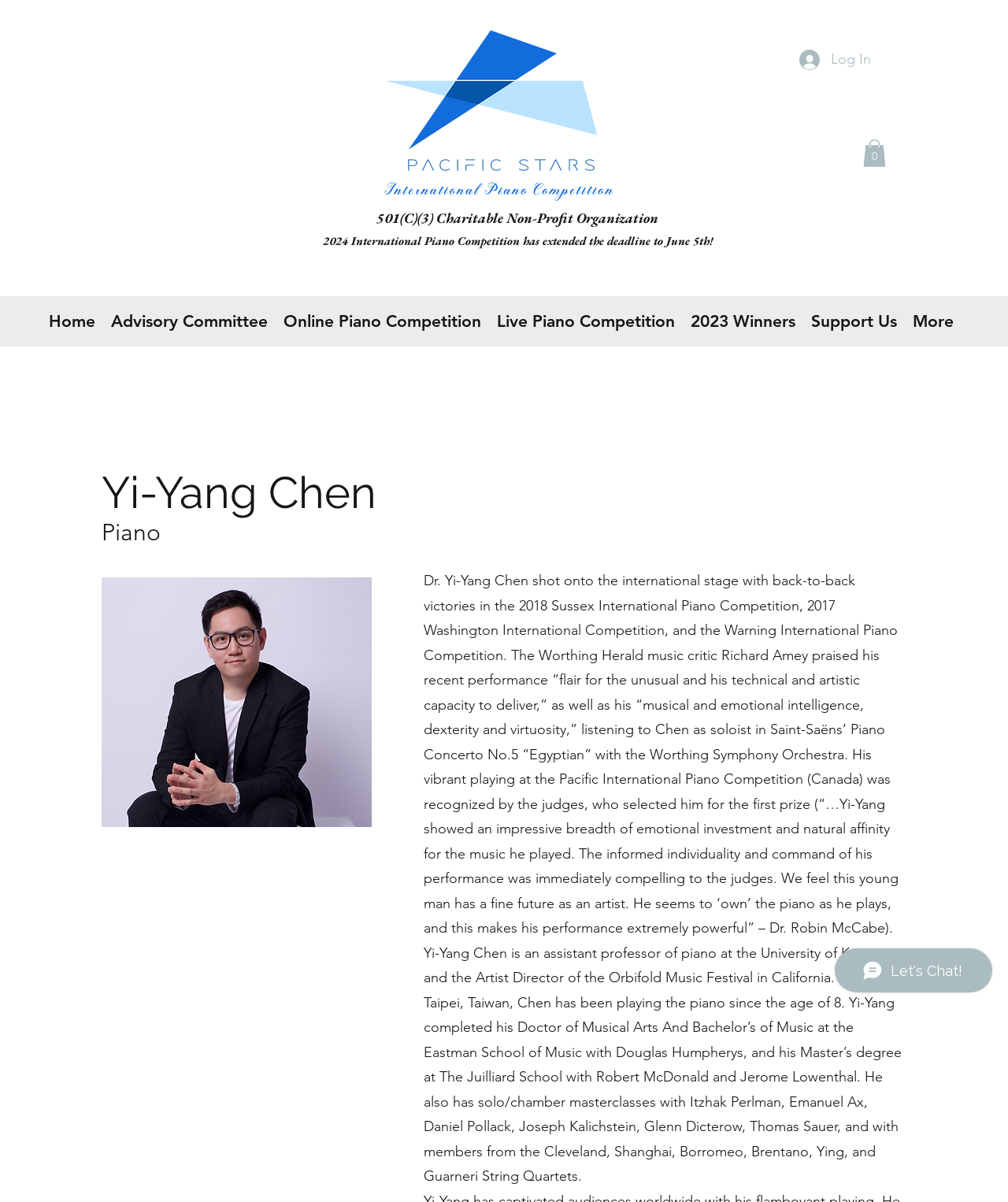Answer the question below in one word or phrase:
What is the name of the festival Yi-Yang Chen is associated with?

Orbifold Music Festival